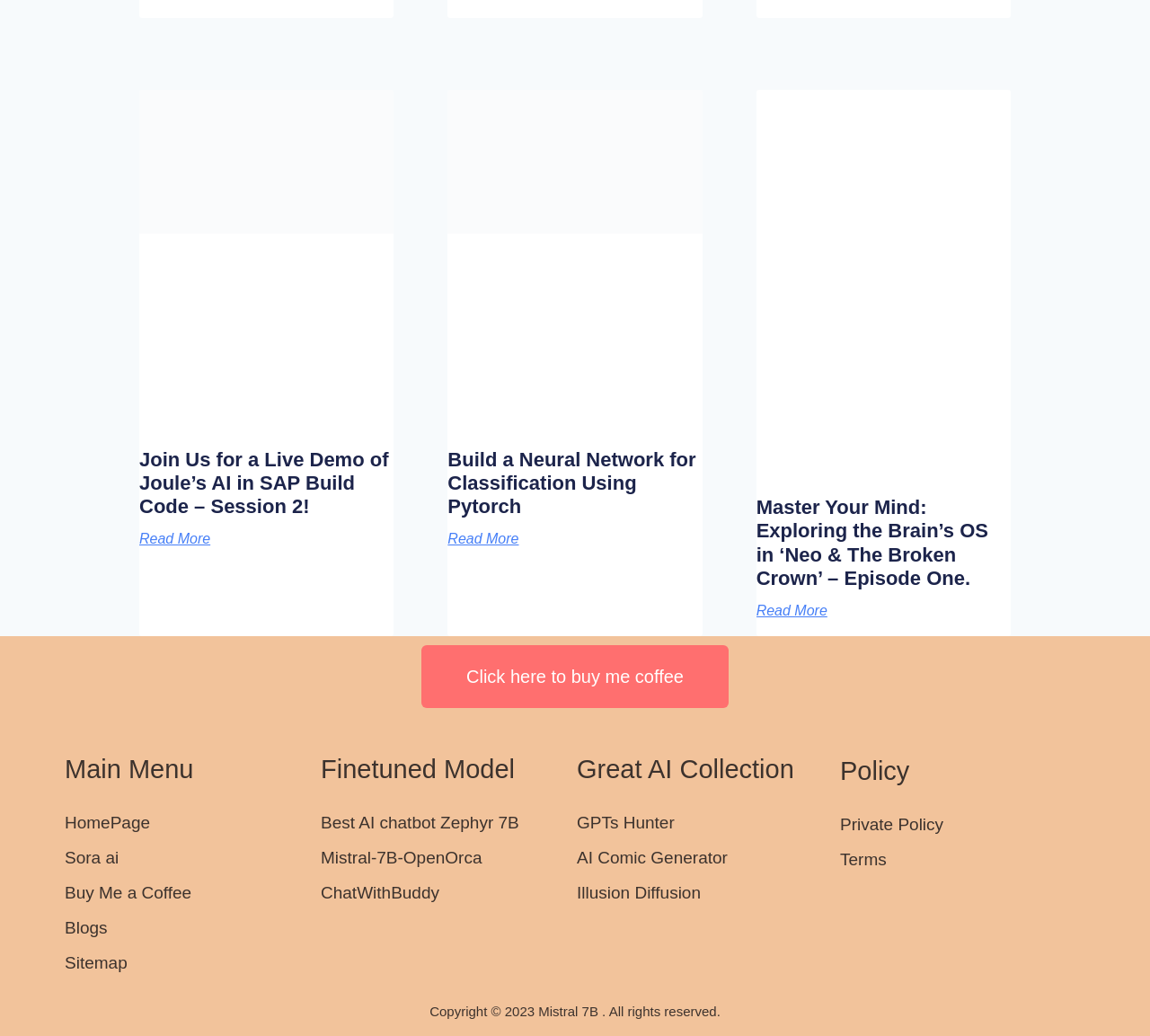Locate the bounding box of the UI element described by: "AI Comic Generator" in the given webpage screenshot.

[0.502, 0.818, 0.633, 0.837]